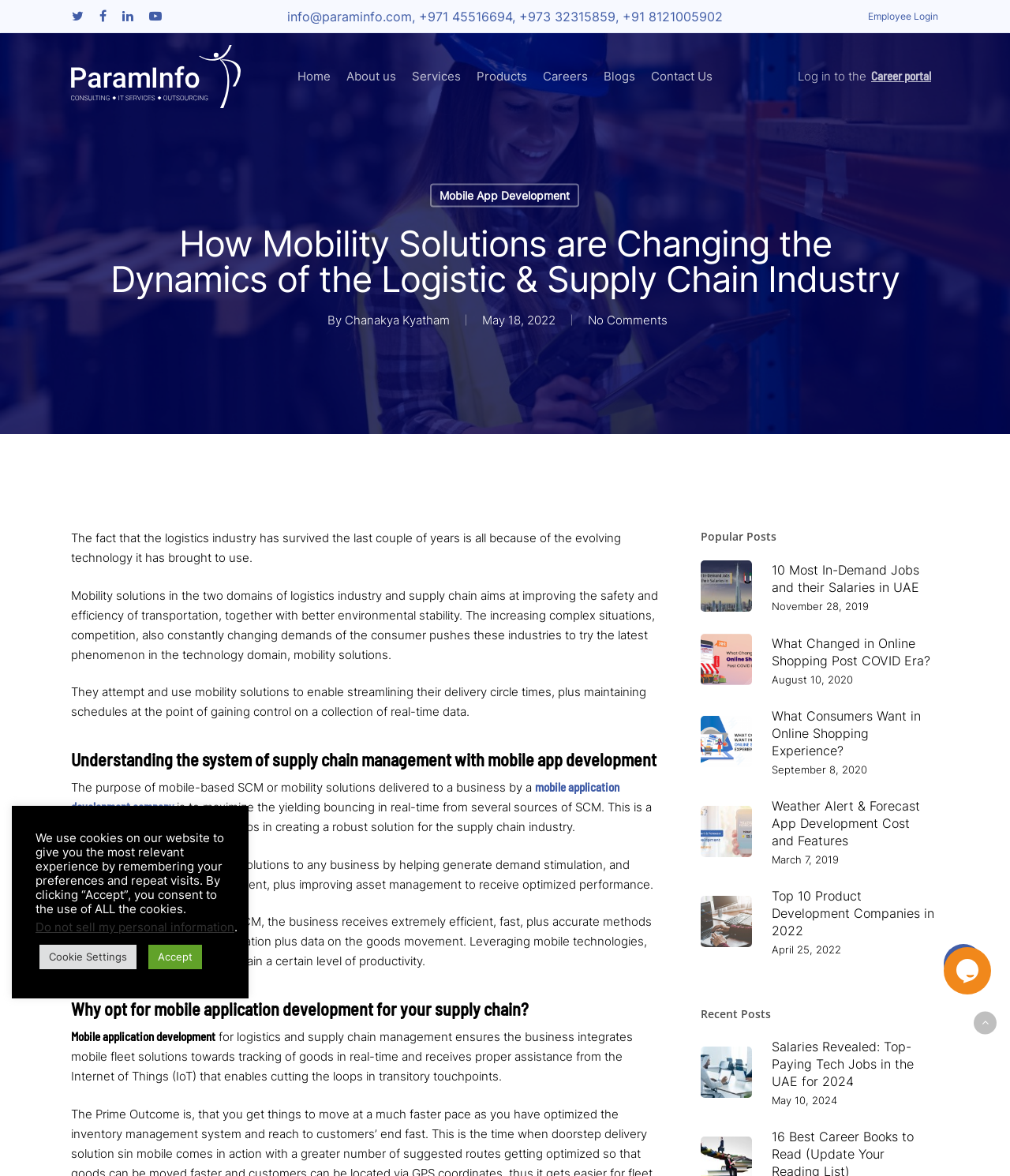Refer to the element description mobile application development company and identify the corresponding bounding box in the screenshot. Format the coordinates as (top-left x, top-left y, bottom-right x, bottom-right y) with values in the range of 0 to 1.

[0.07, 0.663, 0.613, 0.692]